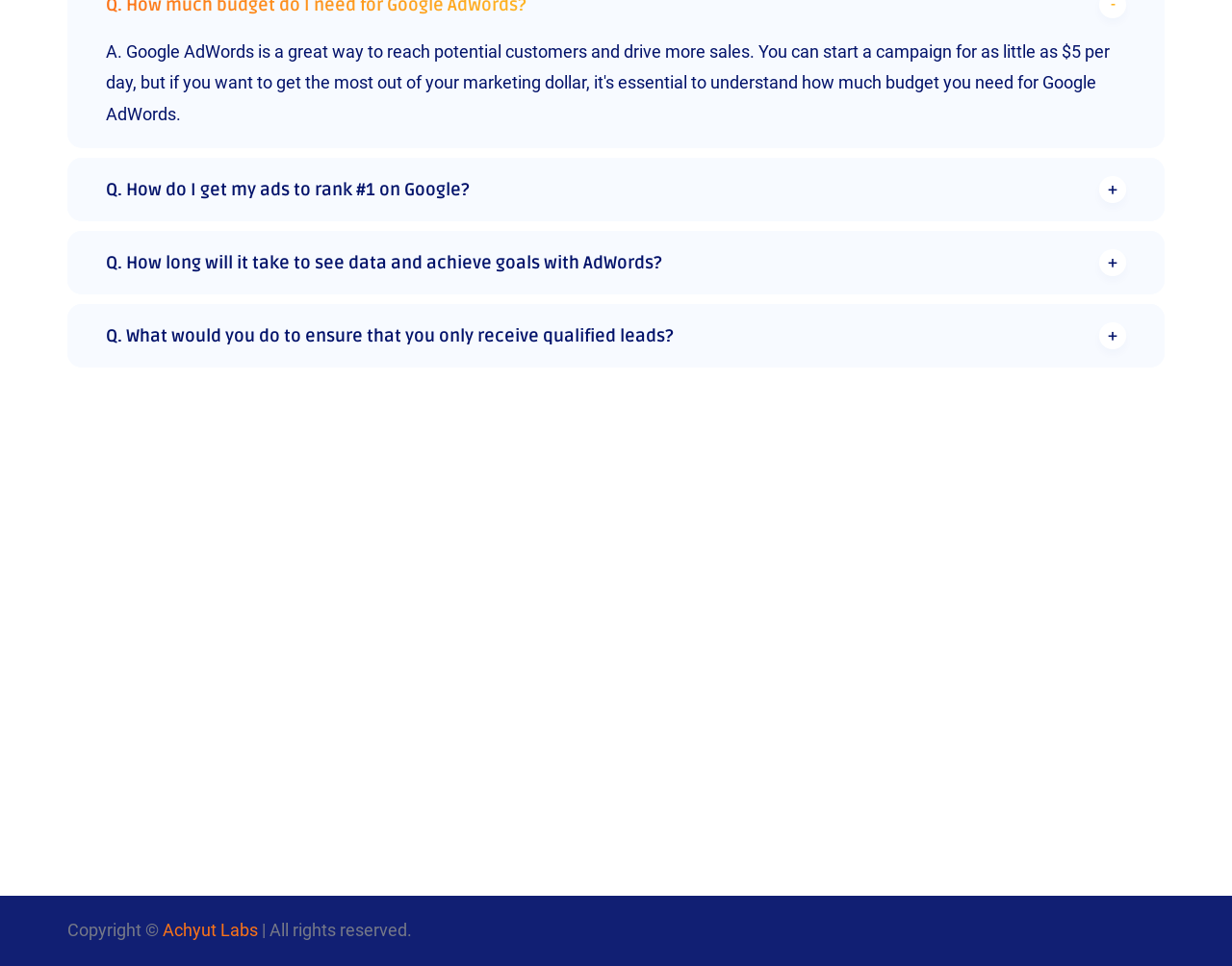Show the bounding box coordinates for the HTML element as described: "info@achyutlabs.com.au".

[0.134, 0.814, 0.272, 0.833]